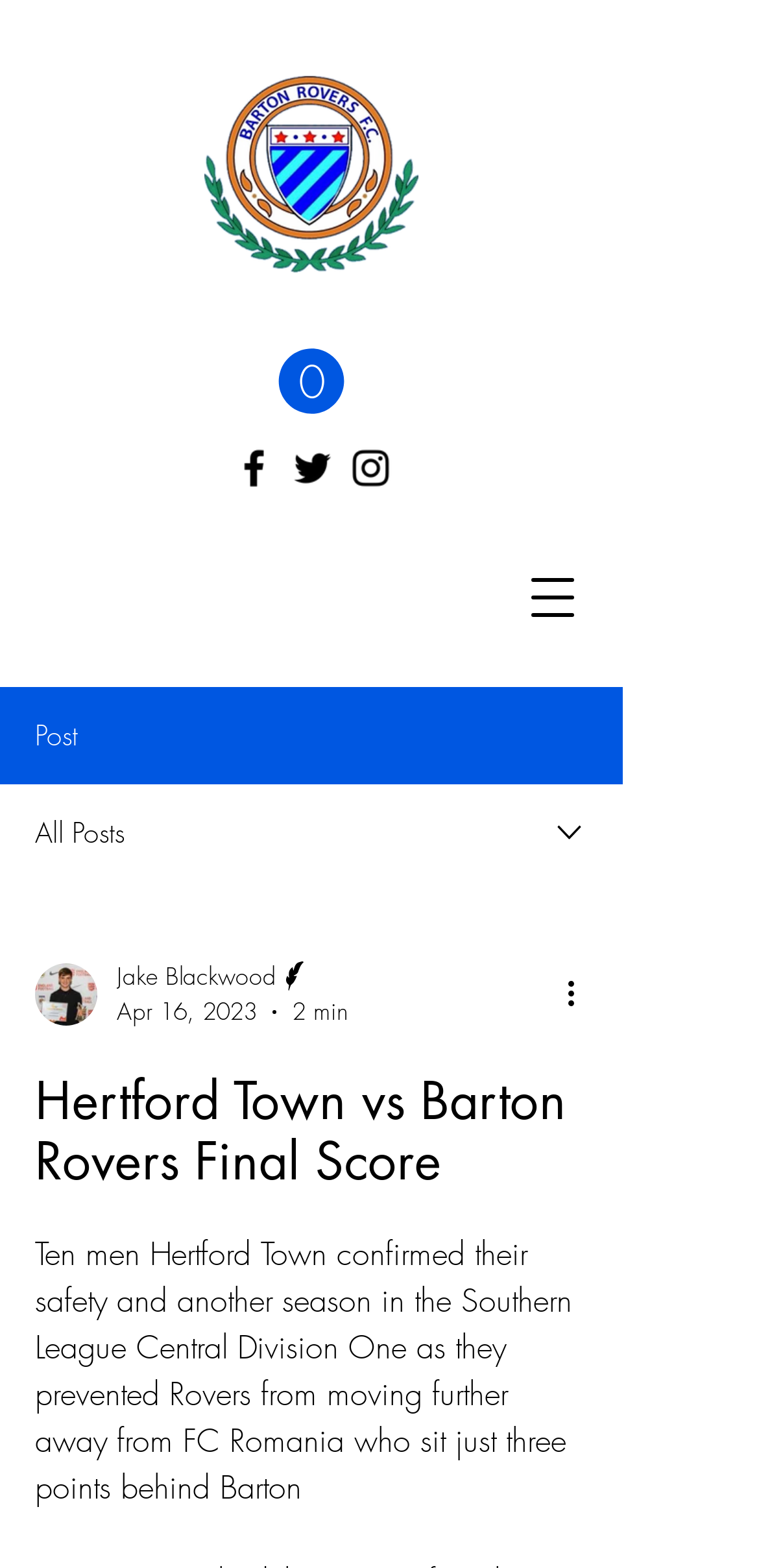Determine the bounding box of the UI element mentioned here: "parent_node: Jake Blackwood". The coordinates must be in the format [left, top, right, bottom] with values ranging from 0 to 1.

[0.046, 0.614, 0.128, 0.654]